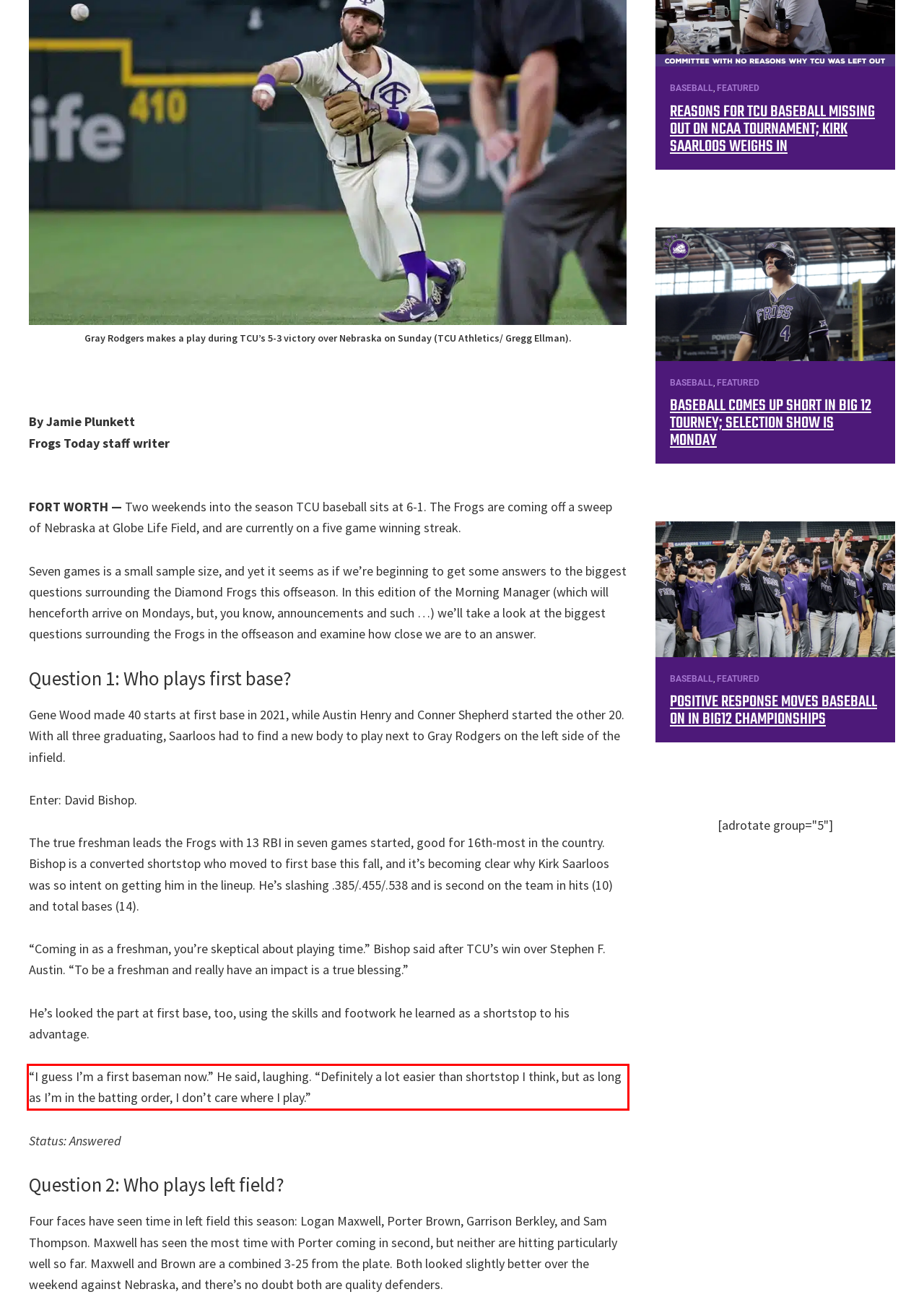Within the screenshot of the webpage, locate the red bounding box and use OCR to identify and provide the text content inside it.

“I guess I’m a first baseman now.” He said, laughing. “Definitely a lot easier than shortstop I think, but as long as I’m in the batting order, I don’t care where I play.”